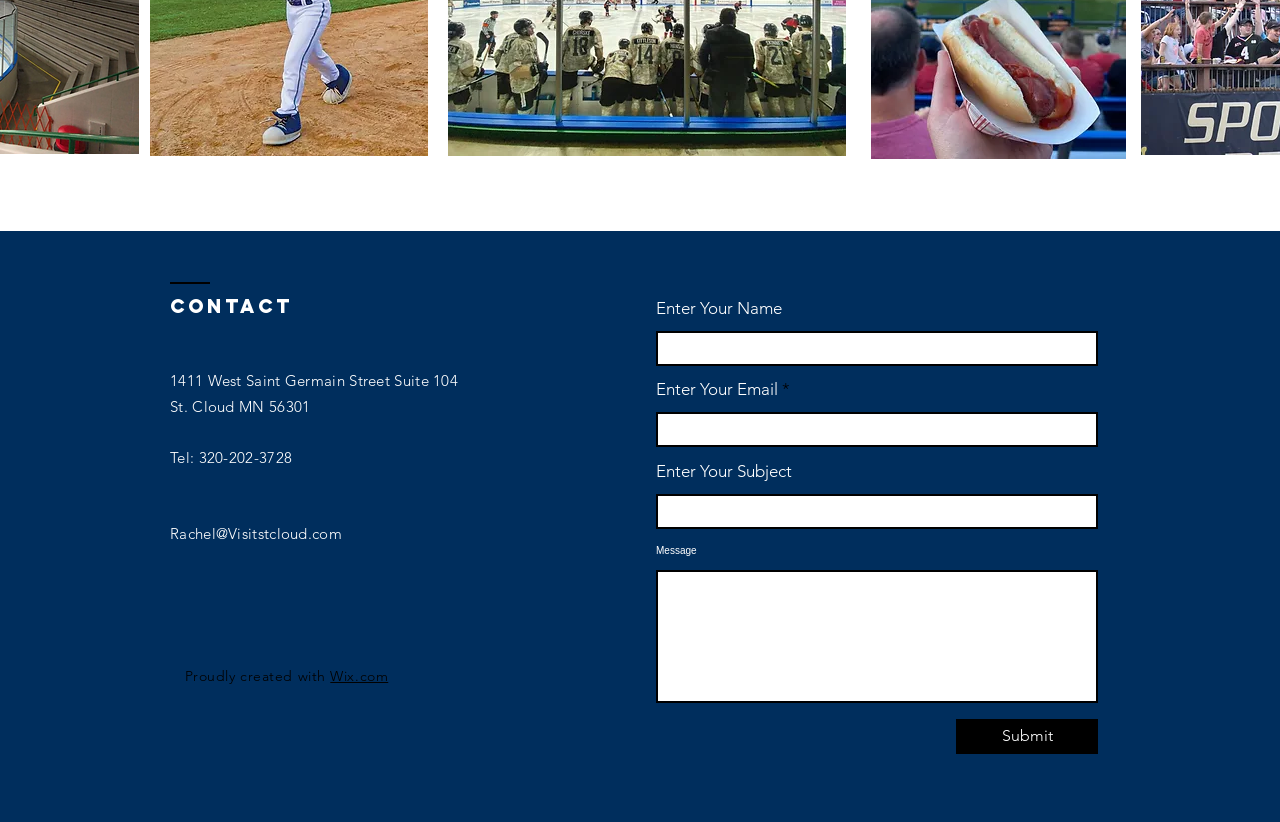What is the email address to contact?
Answer the question using a single word or phrase, according to the image.

Rachel@Visitstcloud.com